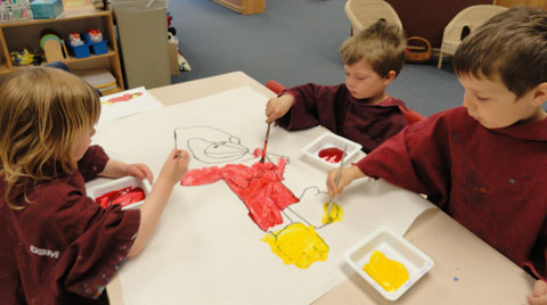What color is the child on the right adding to the artwork?
Provide an in-depth answer to the question, covering all aspects.

According to the caption, the child on the right is 'adding splashes of yellow to the artwork', specifying the color they are using.